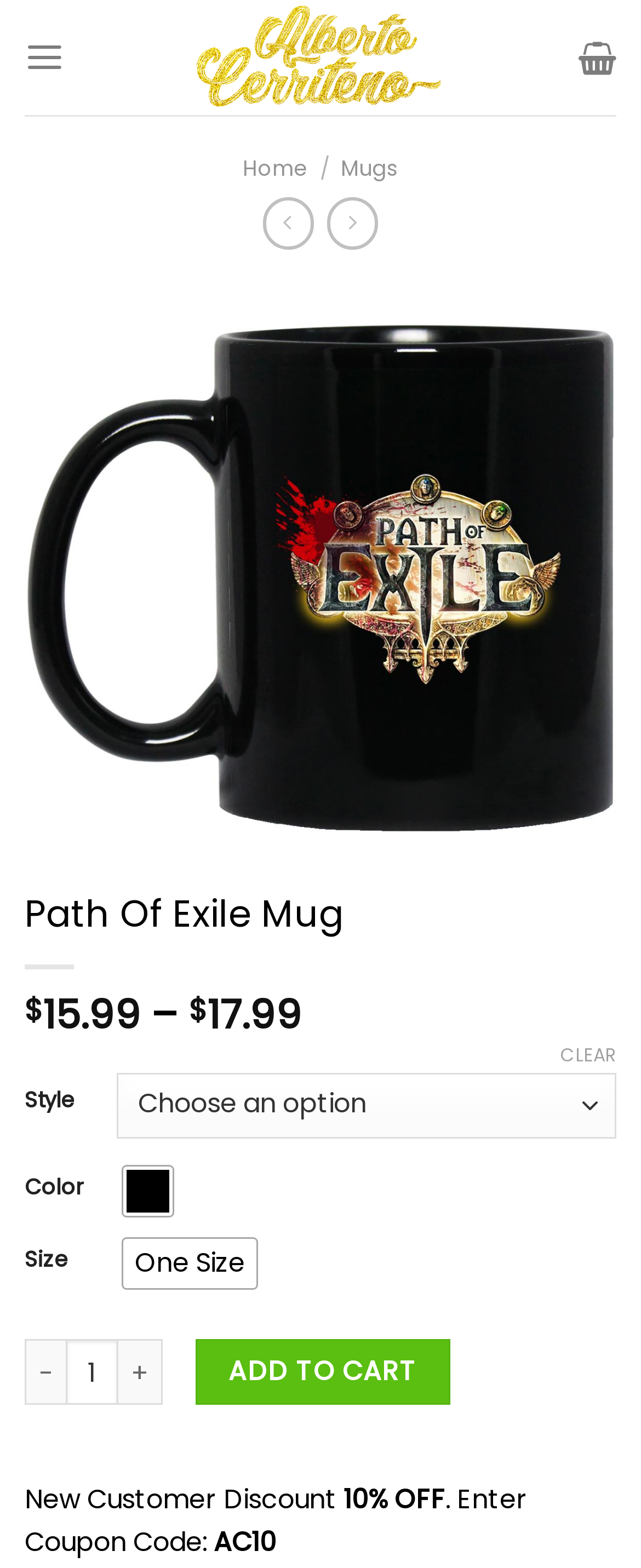Convey a detailed summary of the webpage, mentioning all key elements.

This webpage is about a product, specifically a mug, designed for fans of the popular action role-playing game Path of Exile. At the top left, there is a link to the menu, and next to it, a link with an icon. On the top right, there is a link with another icon. Below these links, there is a navigation bar with links to "Home", "Mugs", and other categories, separated by a slash.

The main content of the page is dedicated to the Path of Exile mug. There is a large image of the mug, taking up most of the width of the page. Above the image, there is a heading with the product name, and below it, the price is displayed, with a strike-through price and a discounted price. 

To the right of the image, there are options to select the style, color, and size of the mug. These options are presented as dropdown menus and radio buttons. Below these options, there is a section to adjust the quantity of the product, with buttons to increase or decrease the quantity, and a button to add the product to the cart.

At the bottom of the page, there is a promotional message, offering a 10% discount for new customers, with a coupon code provided.